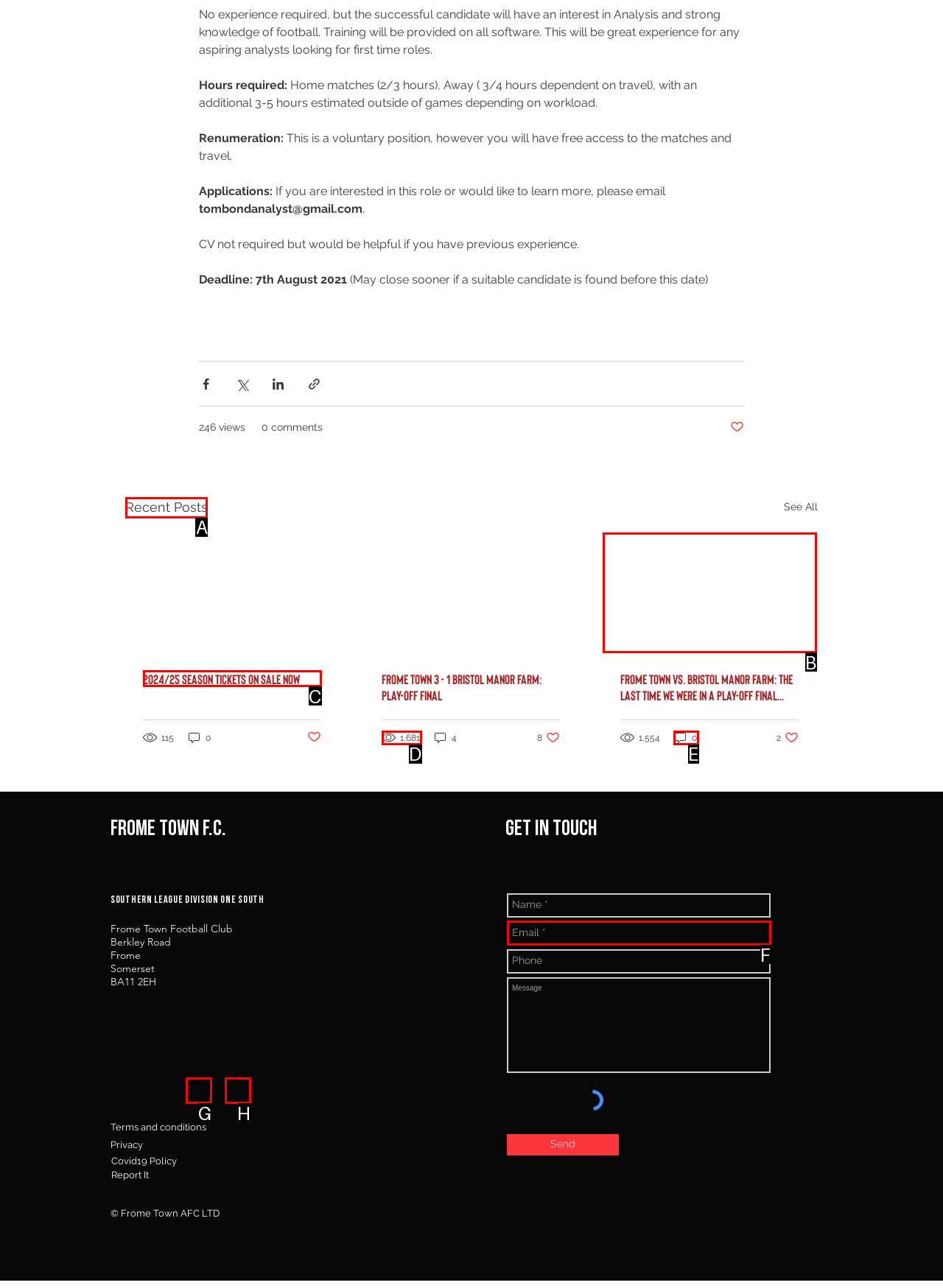Indicate which UI element needs to be clicked to fulfill the task: View recent posts
Answer with the letter of the chosen option from the available choices directly.

A